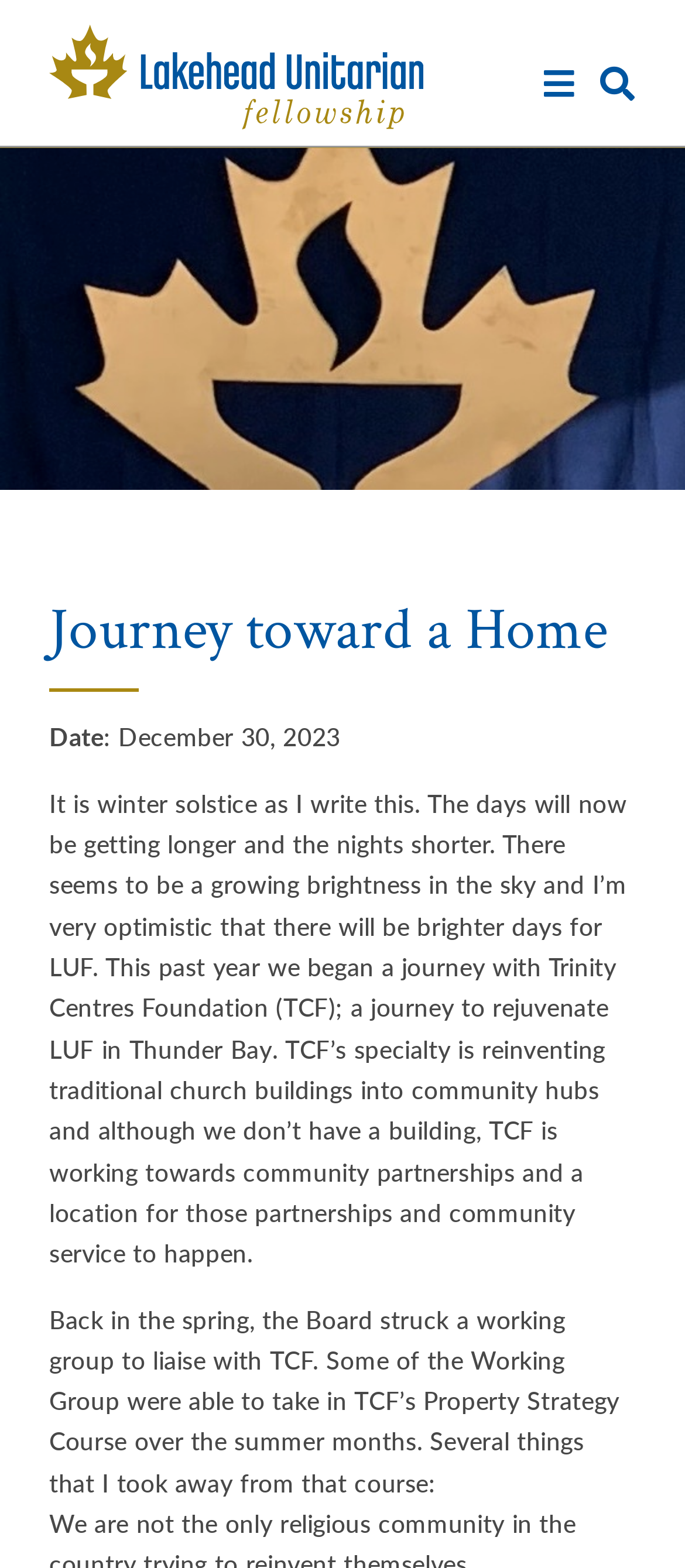Provide the bounding box coordinates of the section that needs to be clicked to accomplish the following instruction: "Read the article about Journey toward a Home."

[0.072, 0.382, 0.928, 0.438]